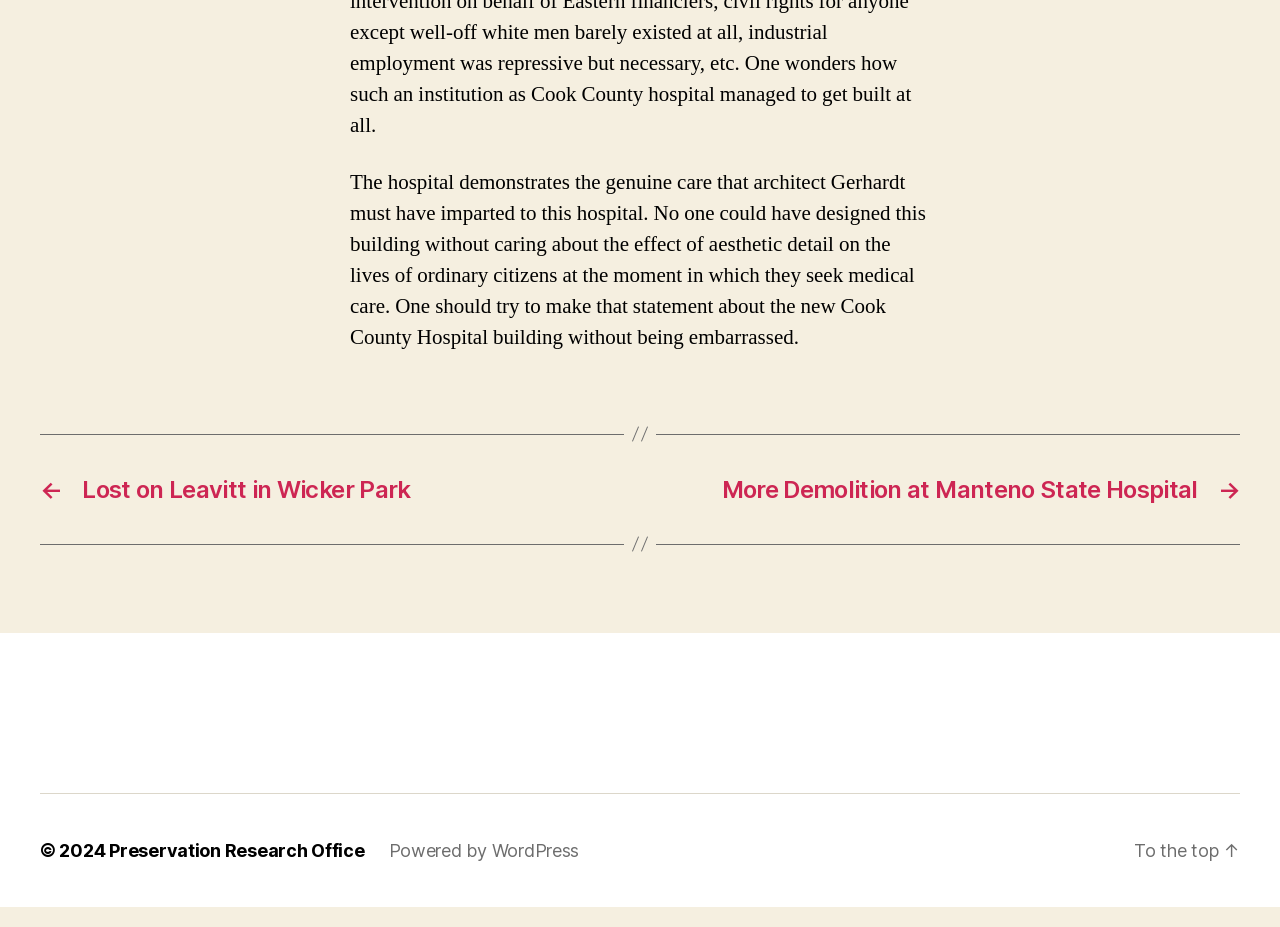Please answer the following question using a single word or phrase: 
What is the purpose of the 'To the top' link?

To scroll to the top